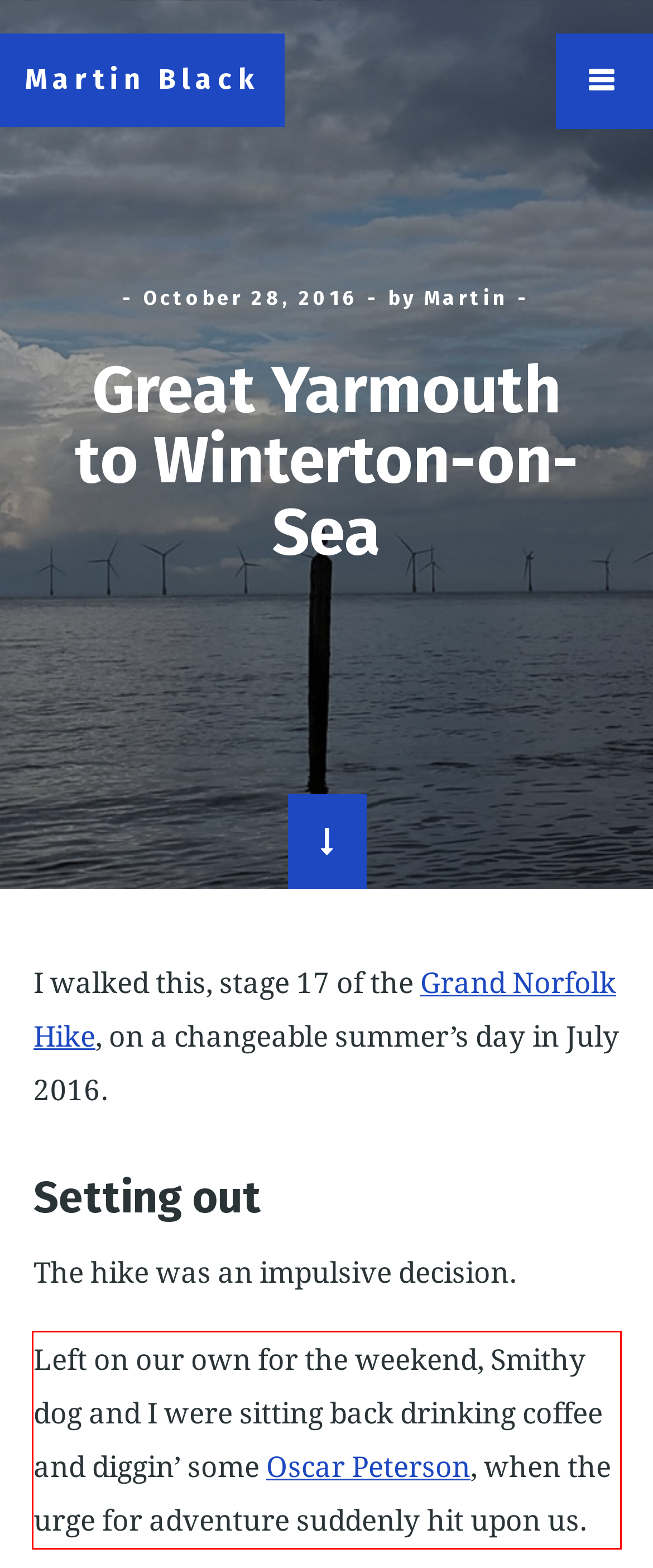Identify and transcribe the text content enclosed by the red bounding box in the given screenshot.

Left on our own for the weekend, Smithy dog and I were sitting back drinking coffee and diggin’ some Oscar Peterson, when the urge for adventure suddenly hit upon us.